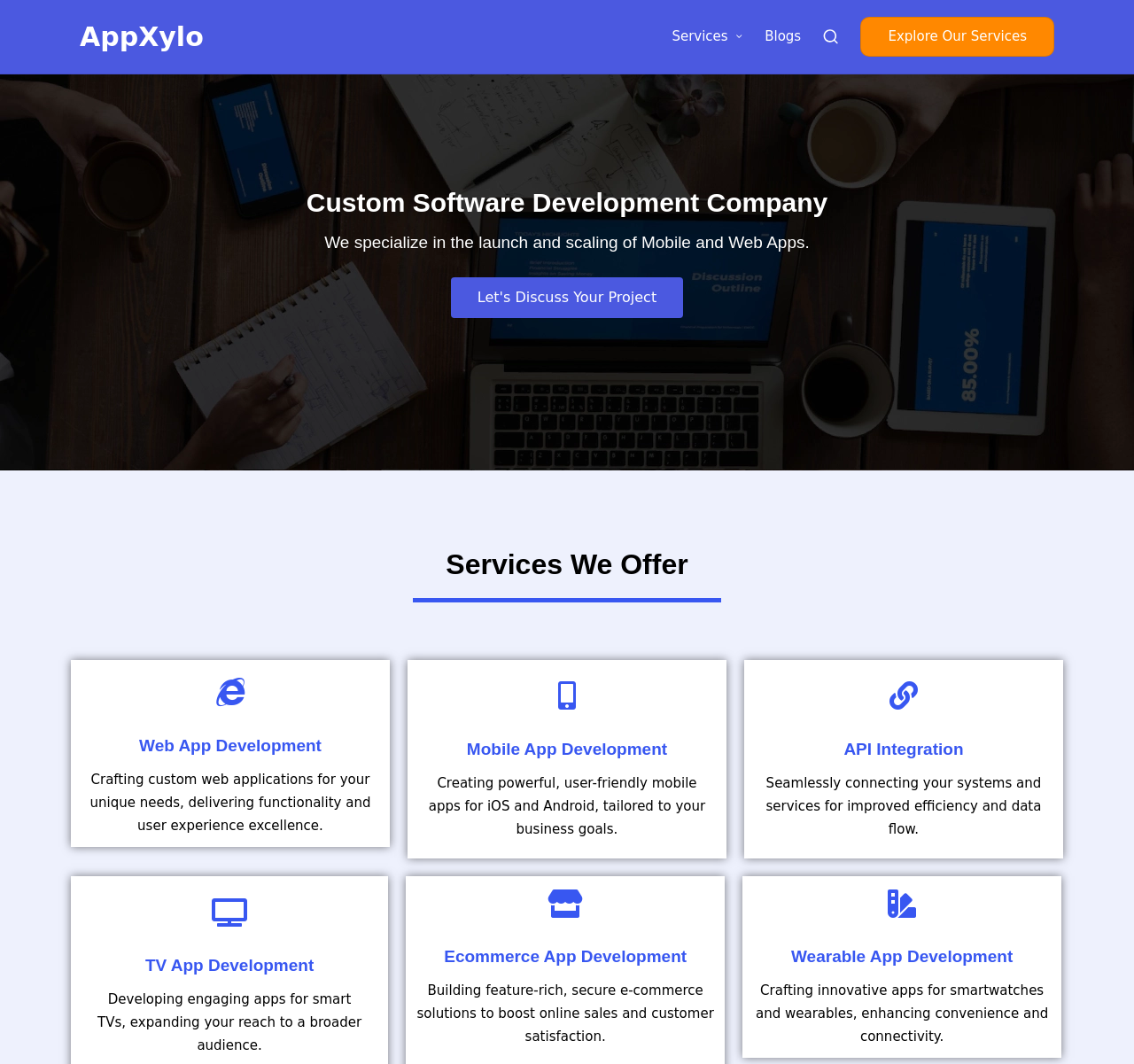Respond with a single word or short phrase to the following question: 
What is the purpose of the 'Explore Our Services' button?

To explore services